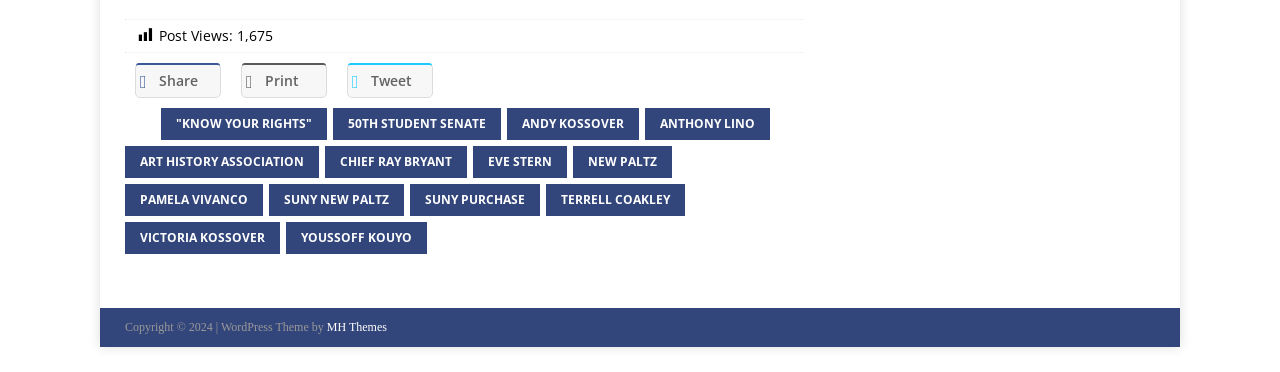Give a one-word or one-phrase response to the question:
How many links are there on the webpage?

15